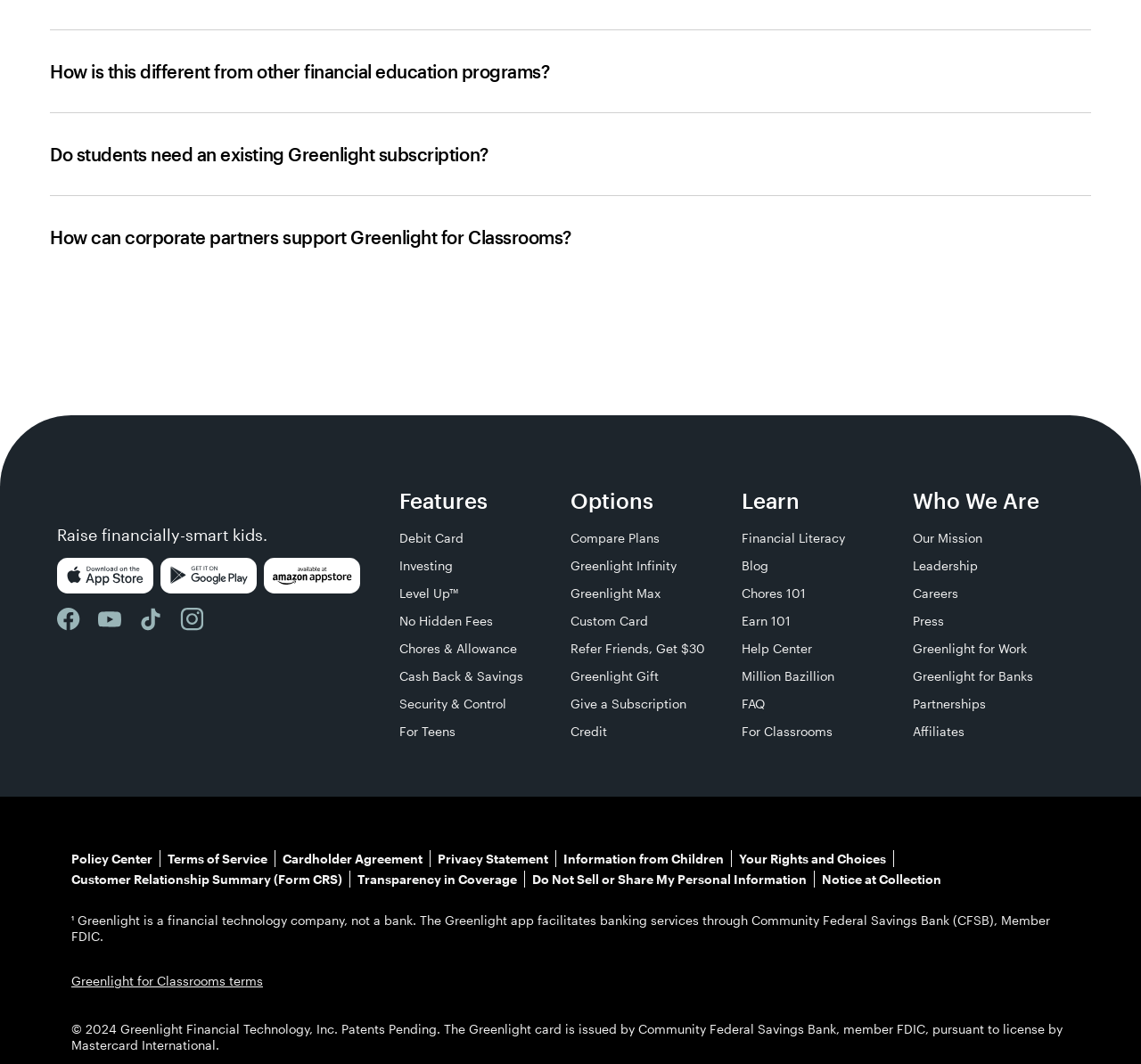What is the name of the debit card offered by Greenlight?
Using the details from the image, give an elaborate explanation to answer the question.

The webpage mentions a debit card offered by Greenlight, which is referred to as the 'Greenlight Card'. This can be inferred from the link 'Debit Card' under the 'Features' heading, with the bounding box coordinates [0.35, 0.499, 0.406, 0.513].